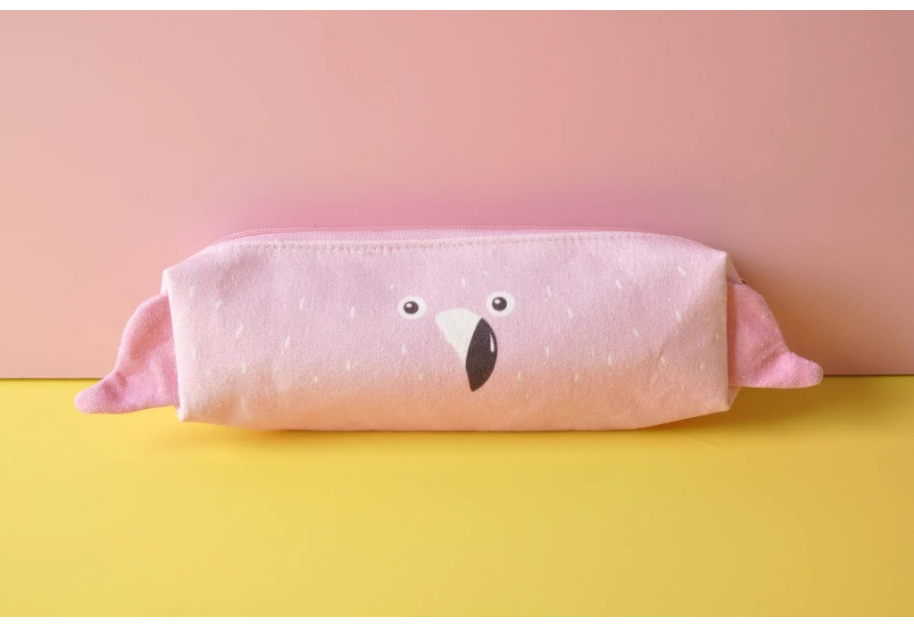What is the shape of the pencil case?
Provide an in-depth answer to the question, covering all aspects.

The caption describes the pencil case as having a 'rectangular shape', which implies that it has four right angles and opposite sides of equal length.